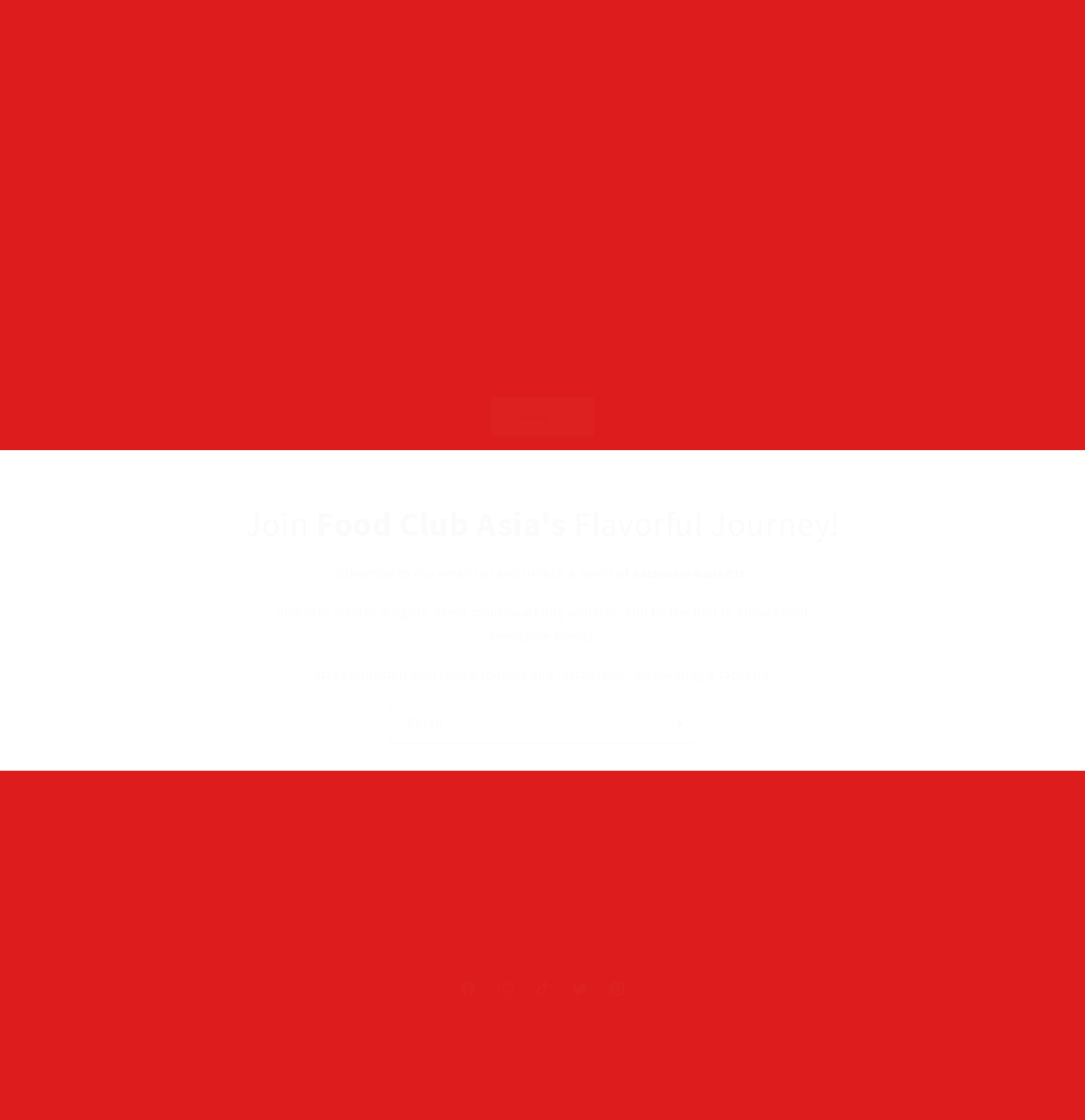Respond to the following question with a brief word or phrase:
What is the purpose of the textbox on the webpage?

Email